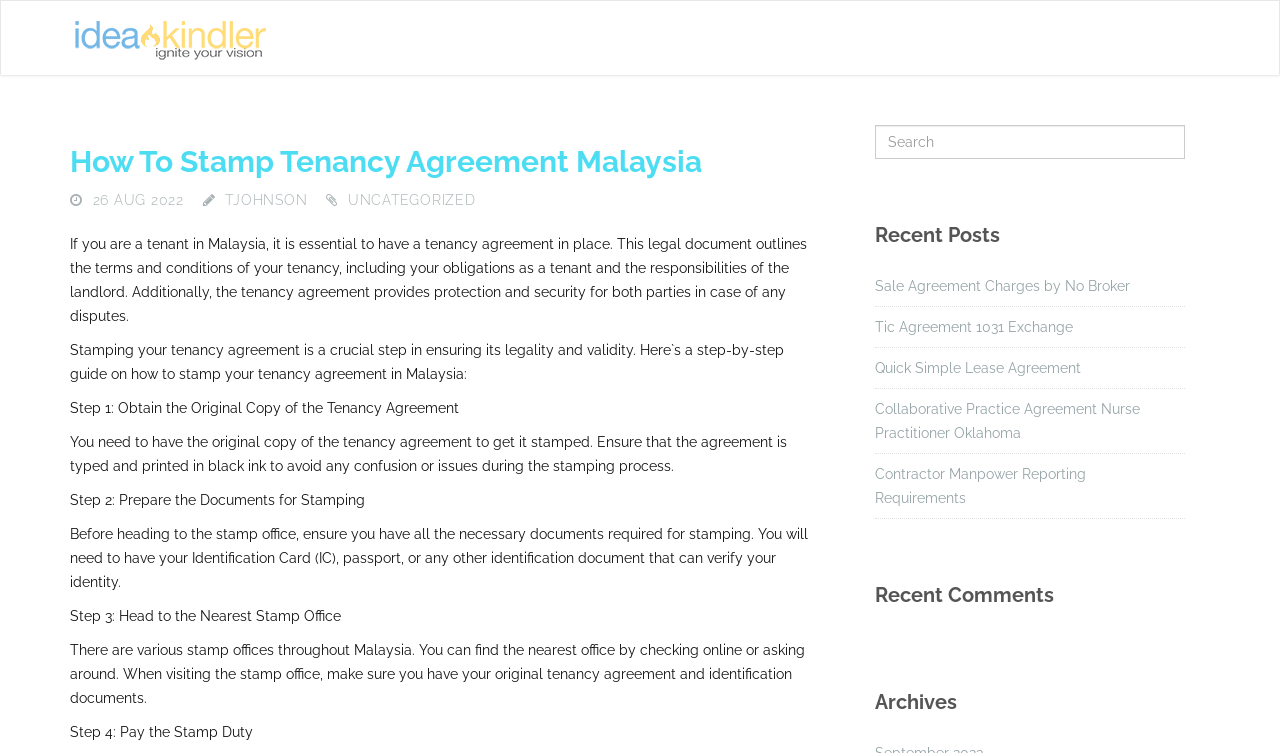Please provide the bounding box coordinates for the element that needs to be clicked to perform the following instruction: "click the link to learn how to stamp tenancy agreement in Malaysia". The coordinates should be given as four float numbers between 0 and 1, i.e., [left, top, right, bottom].

[0.055, 0.191, 0.548, 0.238]